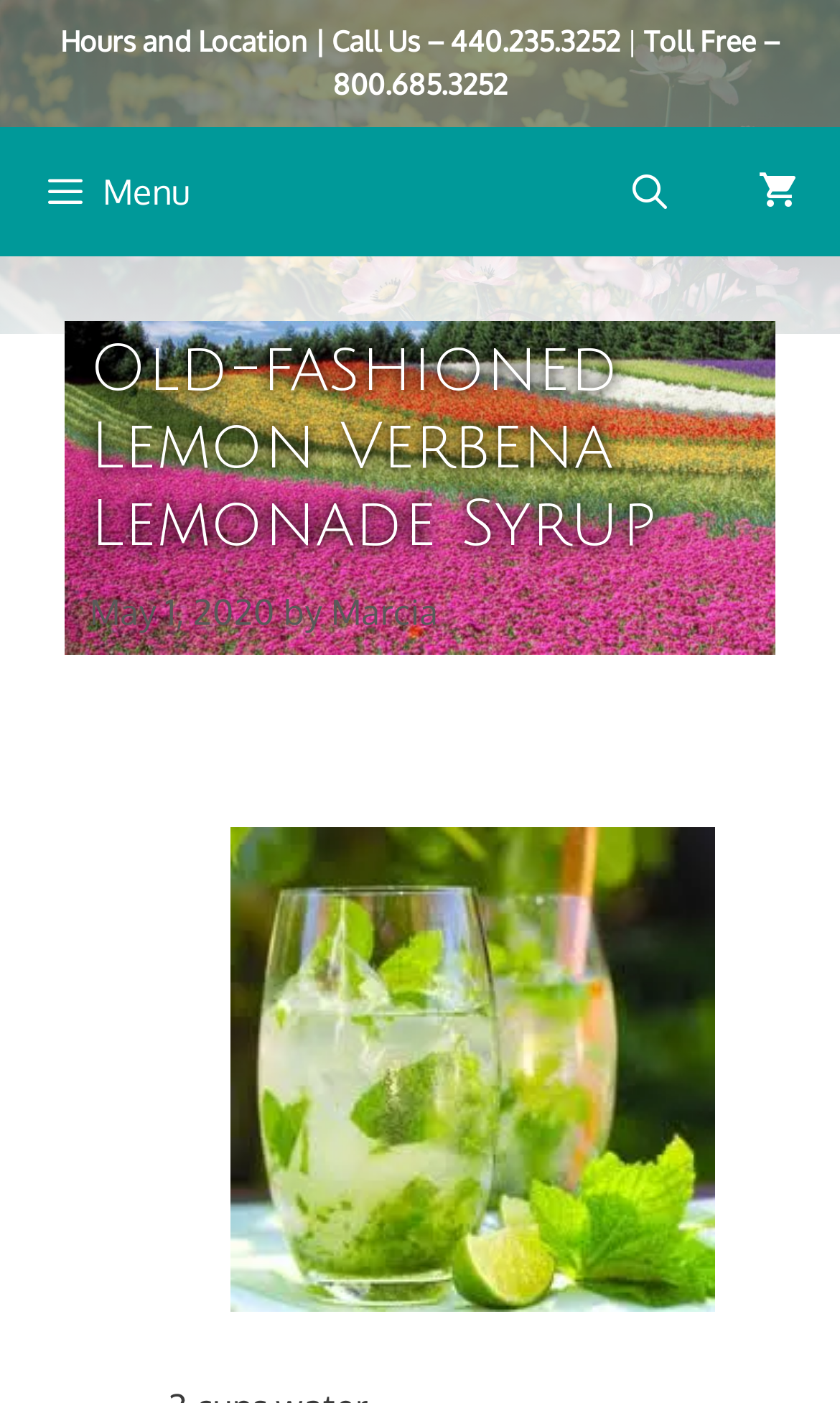What is the name of the author of the article?
Provide a comprehensive and detailed answer to the question.

I found the author's name by looking at the header section of the webpage, where the article title and author information are displayed. The author's name is listed as Marcia.